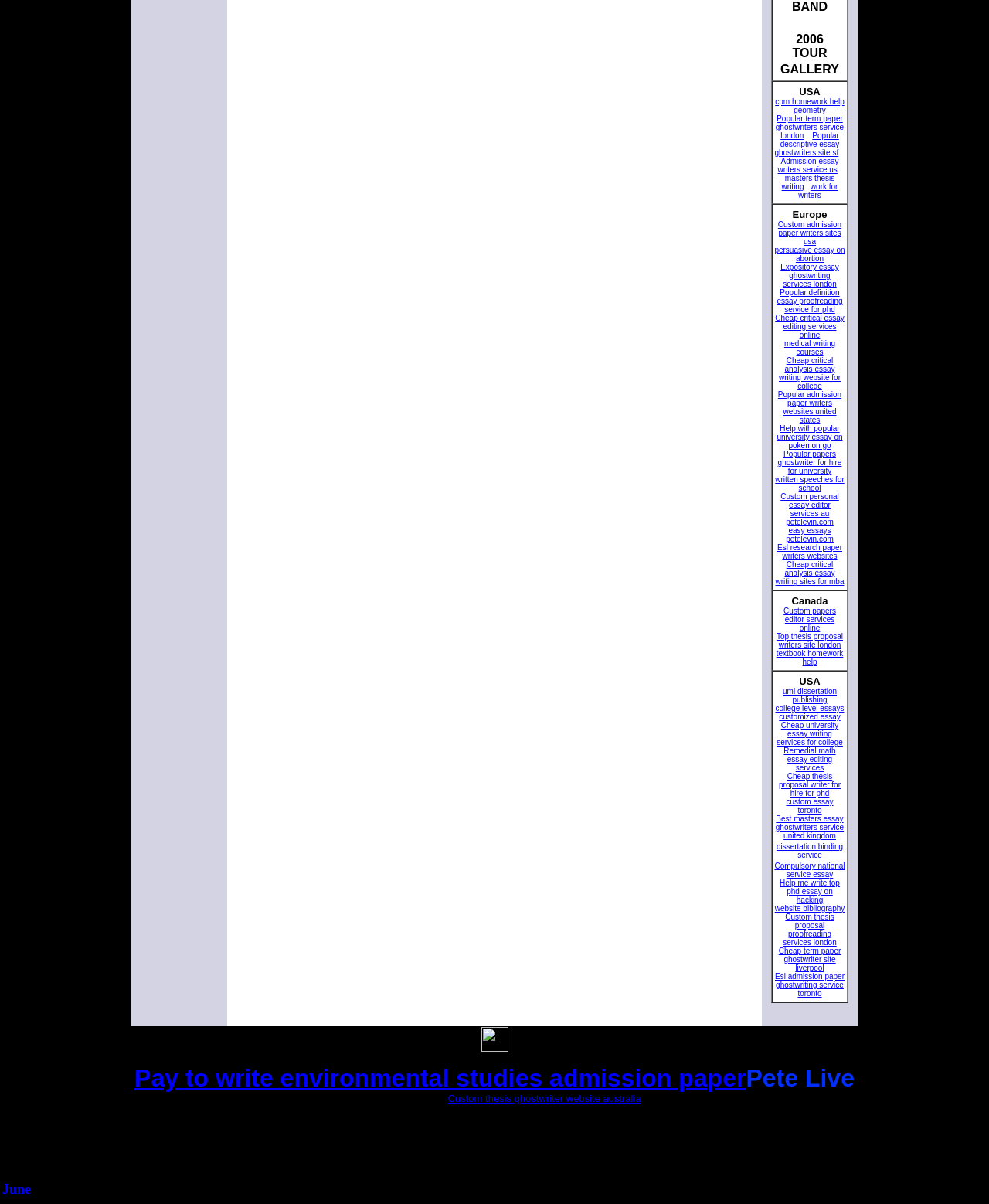Please find the bounding box coordinates of the element that needs to be clicked to perform the following instruction: "Visit 'Shanghai Mobile Container: A New Green Building Solution'". The bounding box coordinates should be four float numbers between 0 and 1, represented as [left, top, right, bottom].

None